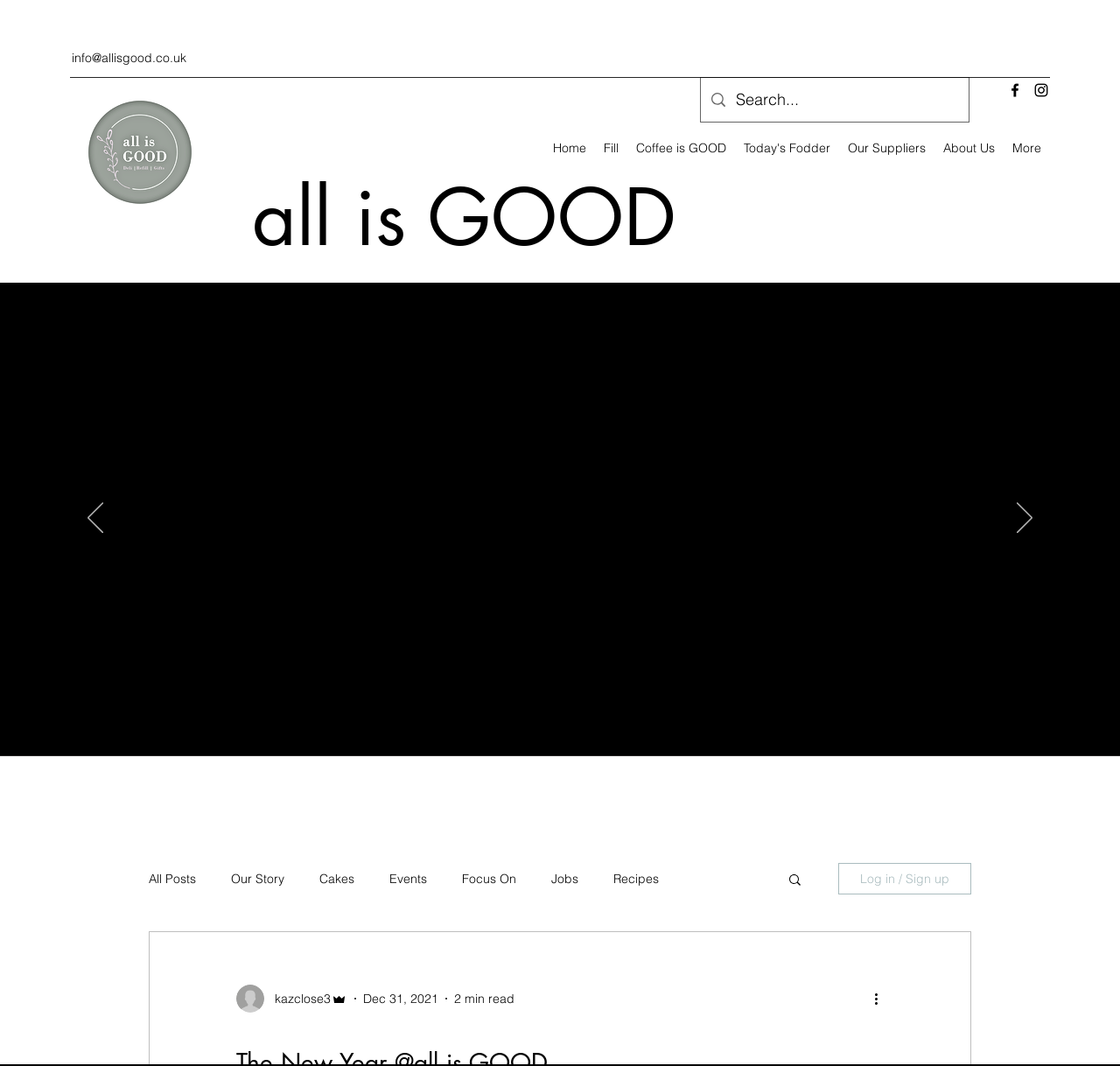Respond with a single word or phrase:
What is the search bar placeholder text?

Search...